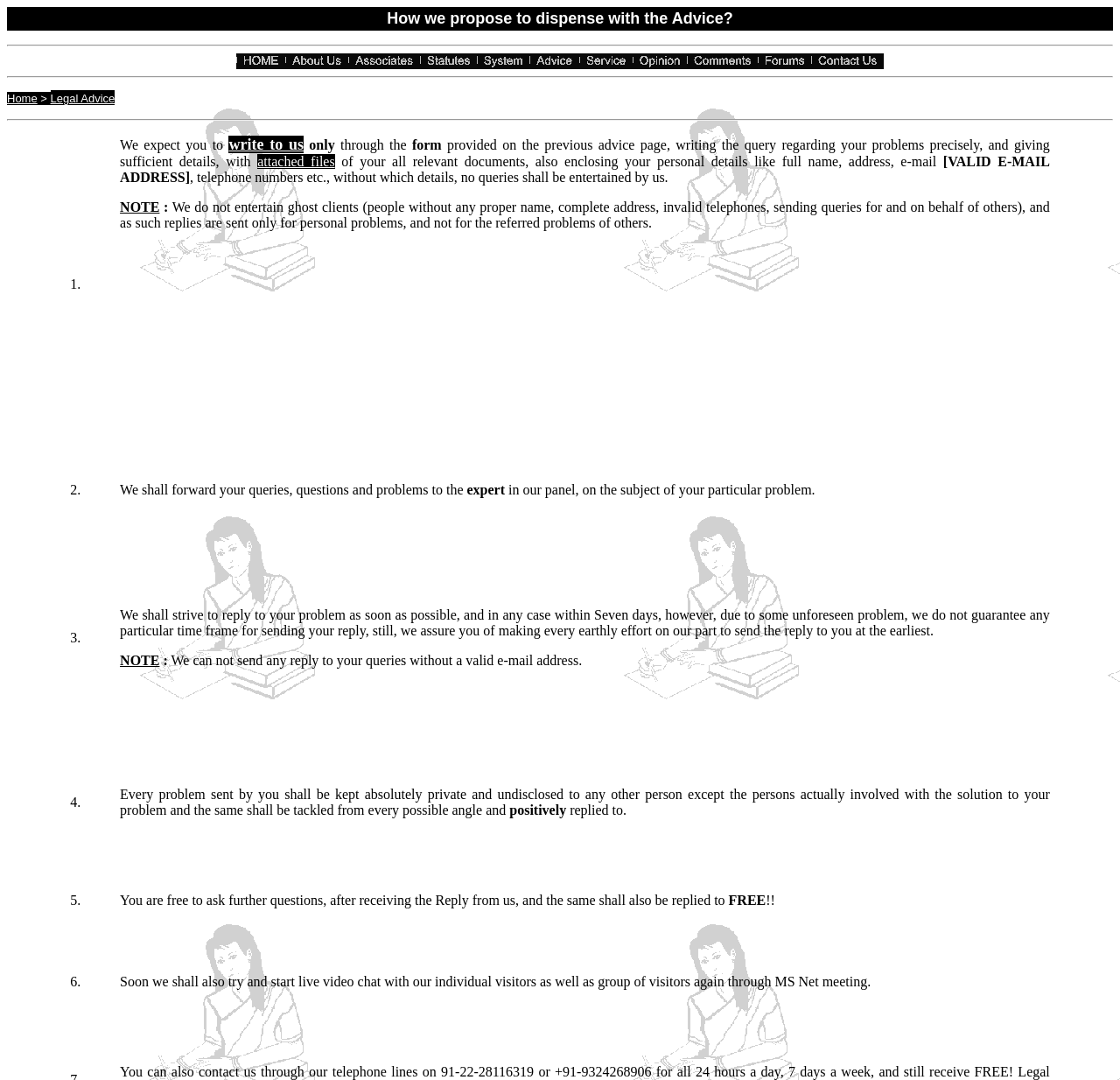What is the purpose of the live video chat?
Use the image to answer the question with a single word or phrase.

To interact with visitors